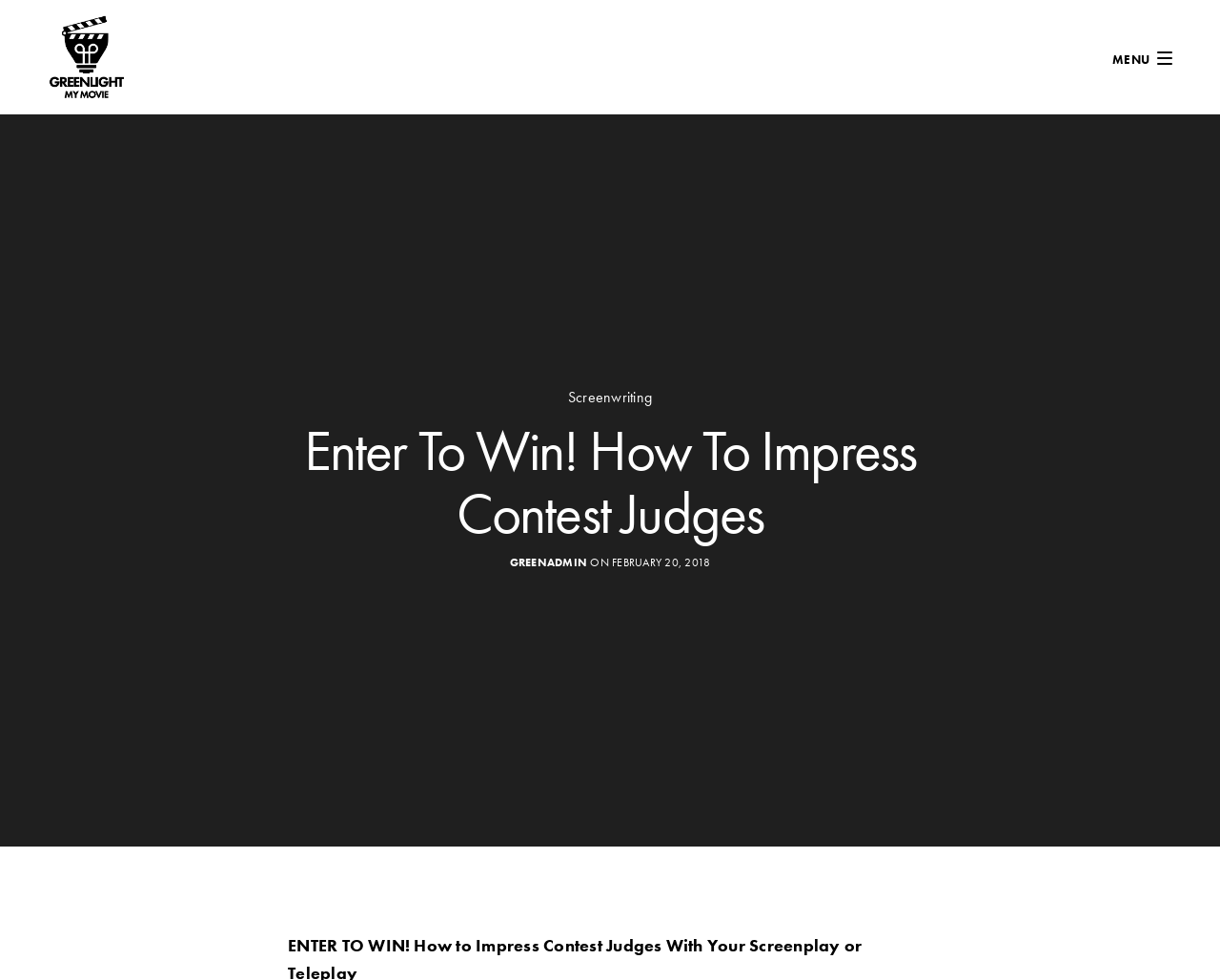What is the username mentioned on the webpage?
Using the information from the image, give a concise answer in one word or a short phrase.

GREENADMIN